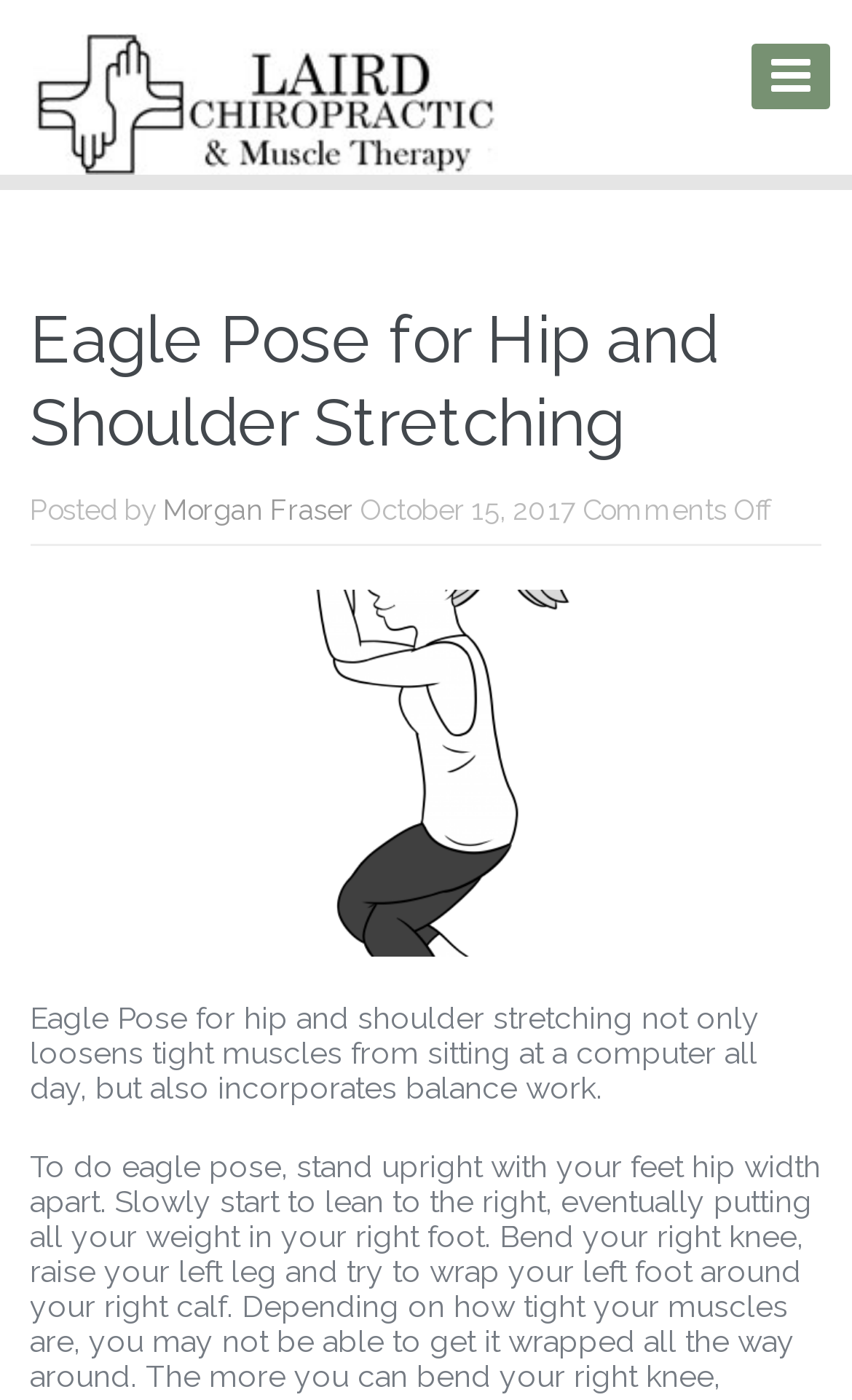What is the main topic of the article?
Can you offer a detailed and complete answer to this question?

The main topic of the article can be inferred from the main heading, which is 'Eagle Pose for Hip and Shoulder Stretching', and also from the image caption and the text below the image, which both mention 'Eagle Pose for hip and shoulder stretching'.